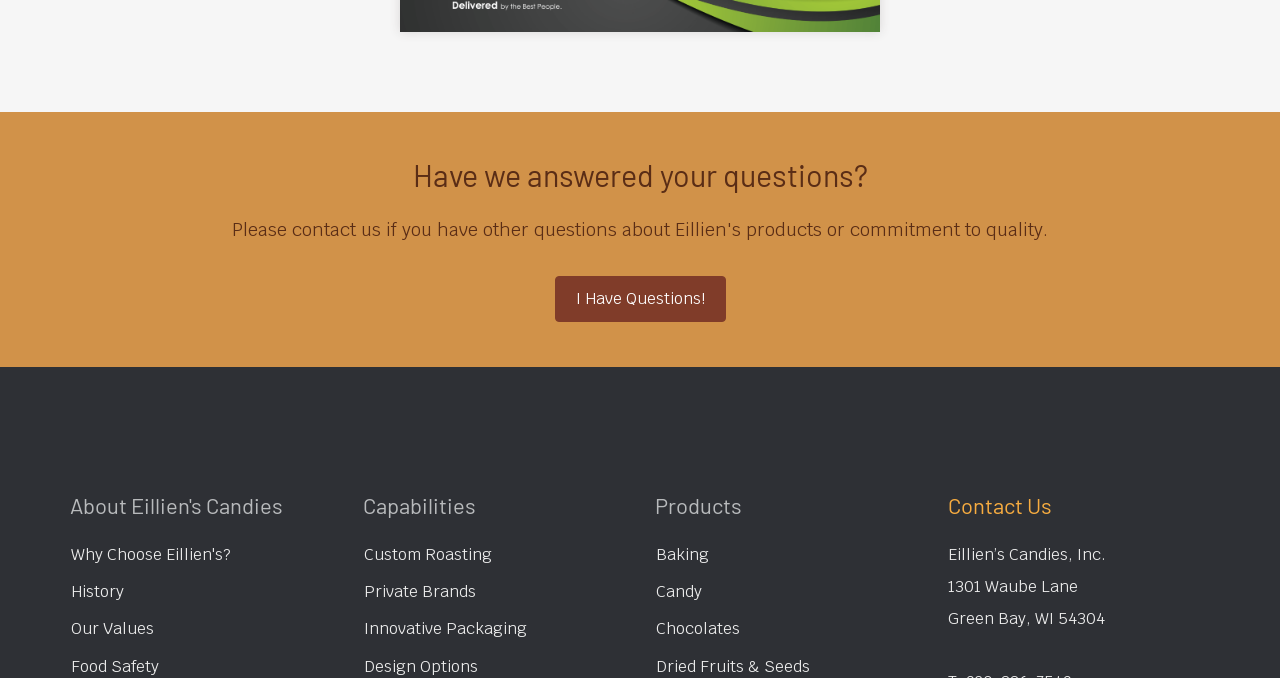What is the purpose of the 'I Have Questions!' link?
Please analyze the image and answer the question with as much detail as possible.

I inferred the purpose of the 'I Have Questions!' link by its text and location, which is above the 'About Eillien's Candies' heading, suggesting that it is a call-to-action for users to ask questions about the company.